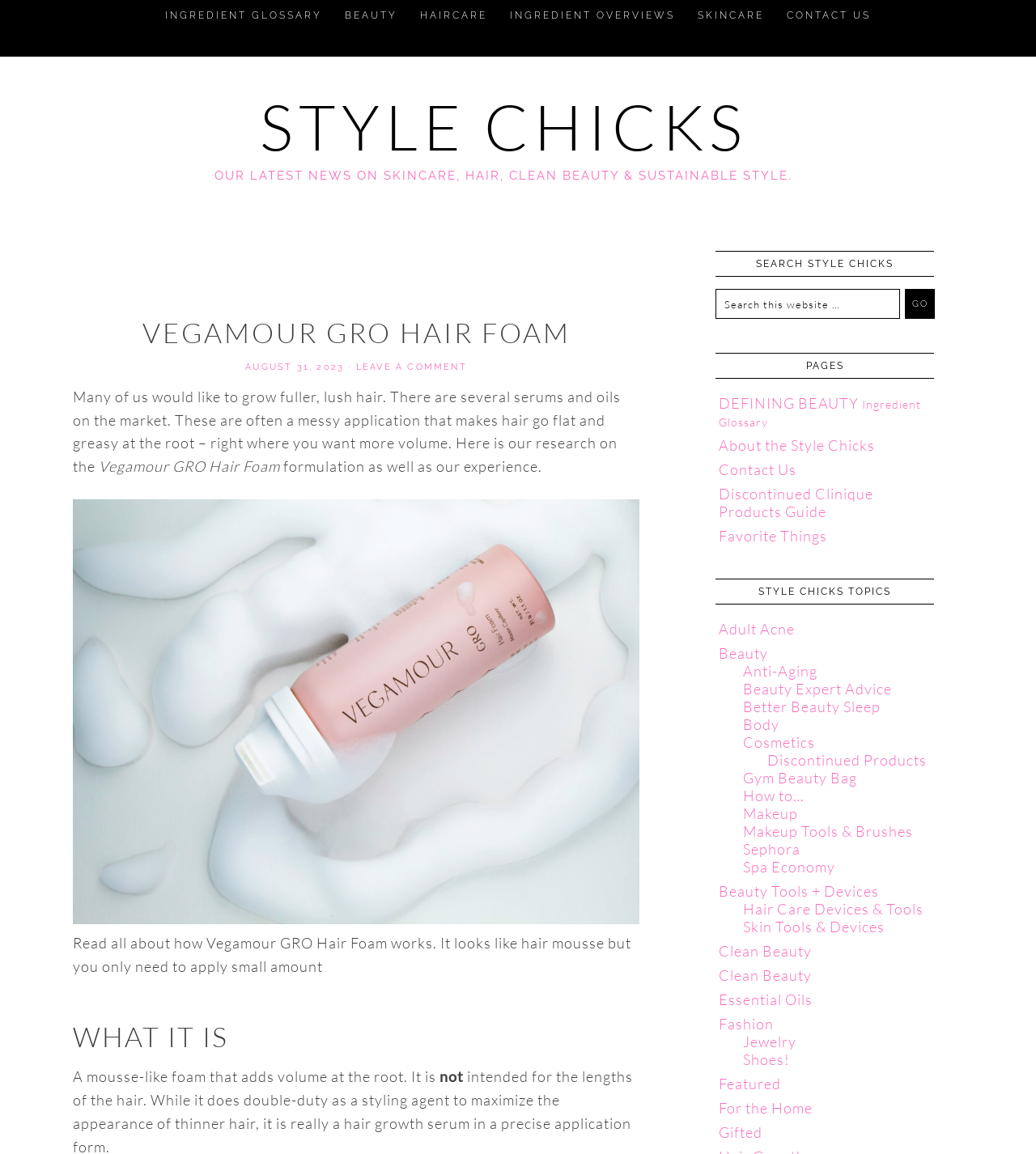Identify the bounding box coordinates of the section to be clicked to complete the task described by the following instruction: "Read the article about Vegamour GRO Hair Foam". The coordinates should be four float numbers between 0 and 1, formatted as [left, top, right, bottom].

[0.07, 0.238, 0.617, 0.322]